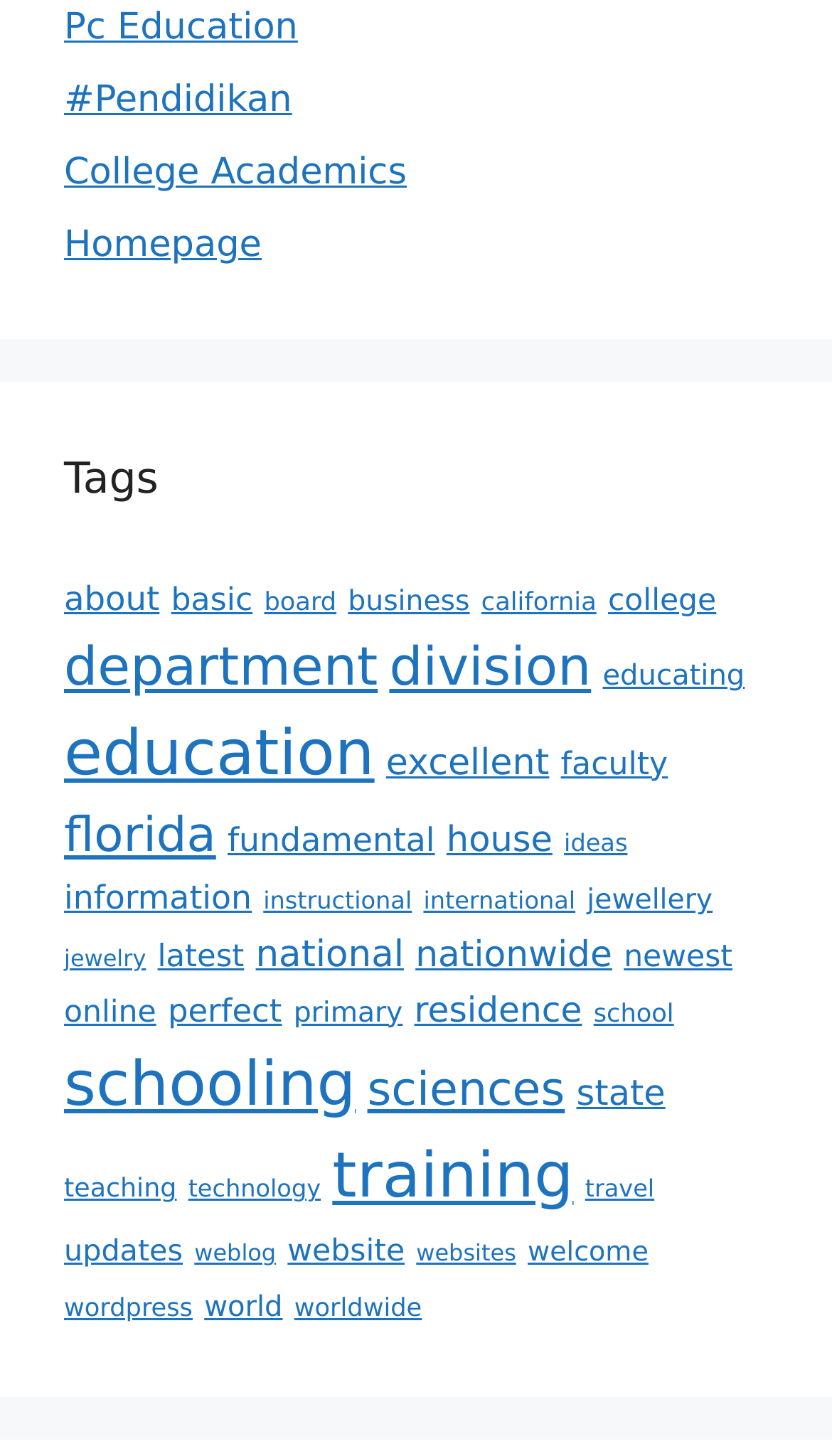Provide a one-word or short-phrase response to the question:
What is the category with the most items?

education